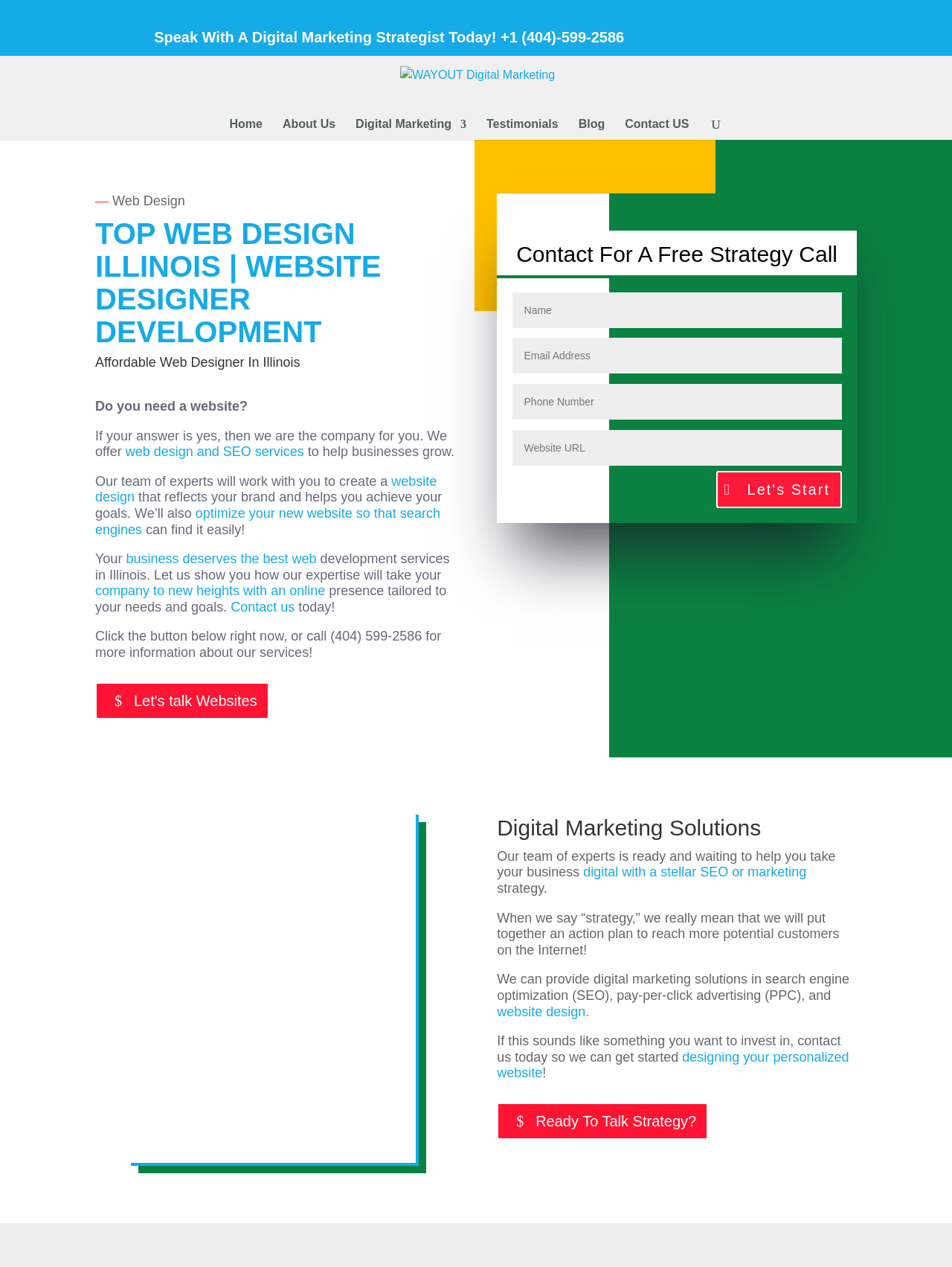Locate the bounding box coordinates of the area where you should click to accomplish the instruction: "Get a free strategy call".

[0.538, 0.19, 0.884, 0.217]